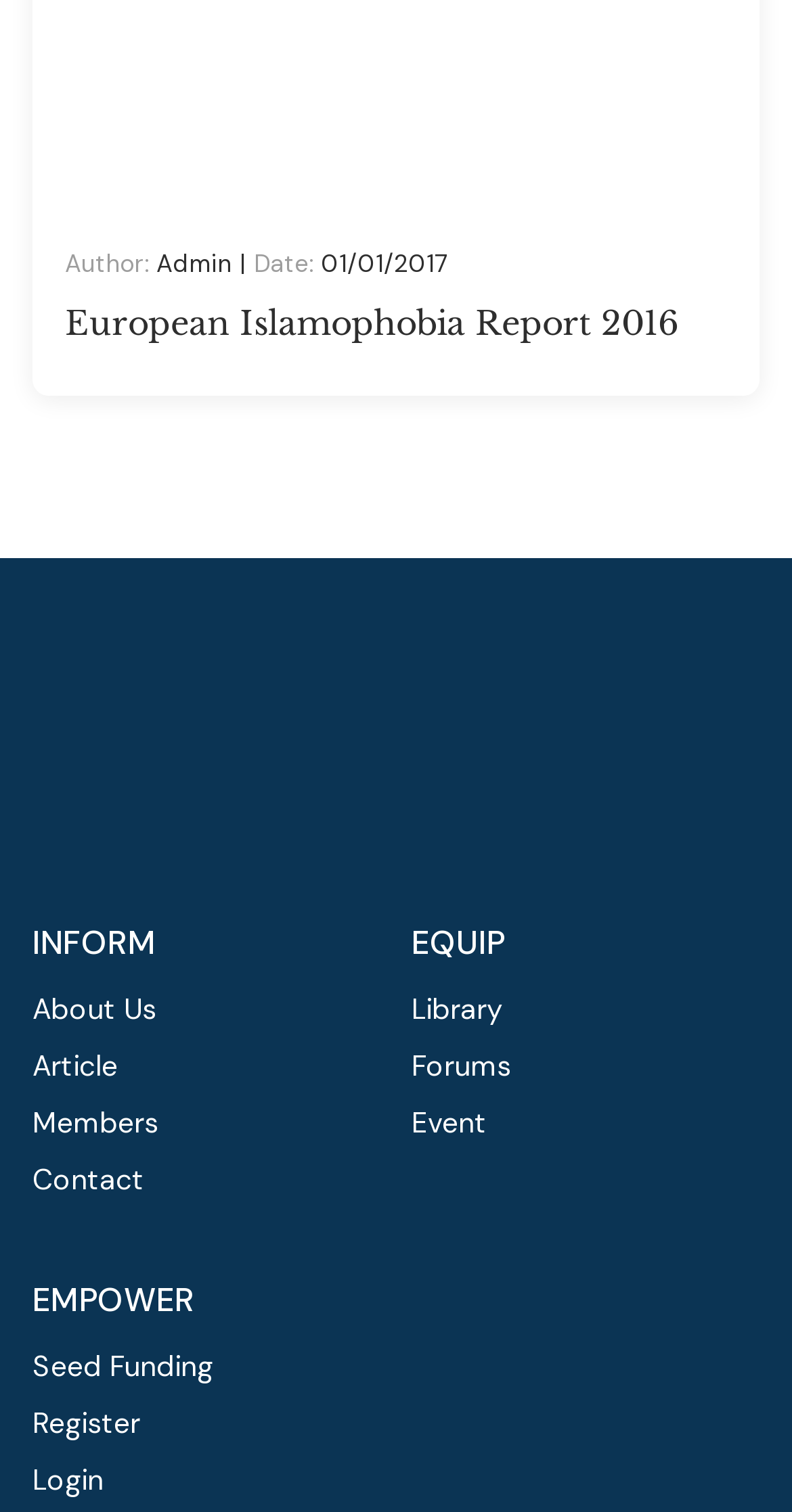Given the element description Seed Funding, predict the bounding box coordinates for the UI element in the webpage screenshot. The format should be (top-left x, top-left y, bottom-right x, bottom-right y), and the values should be between 0 and 1.

[0.041, 0.89, 0.481, 0.917]